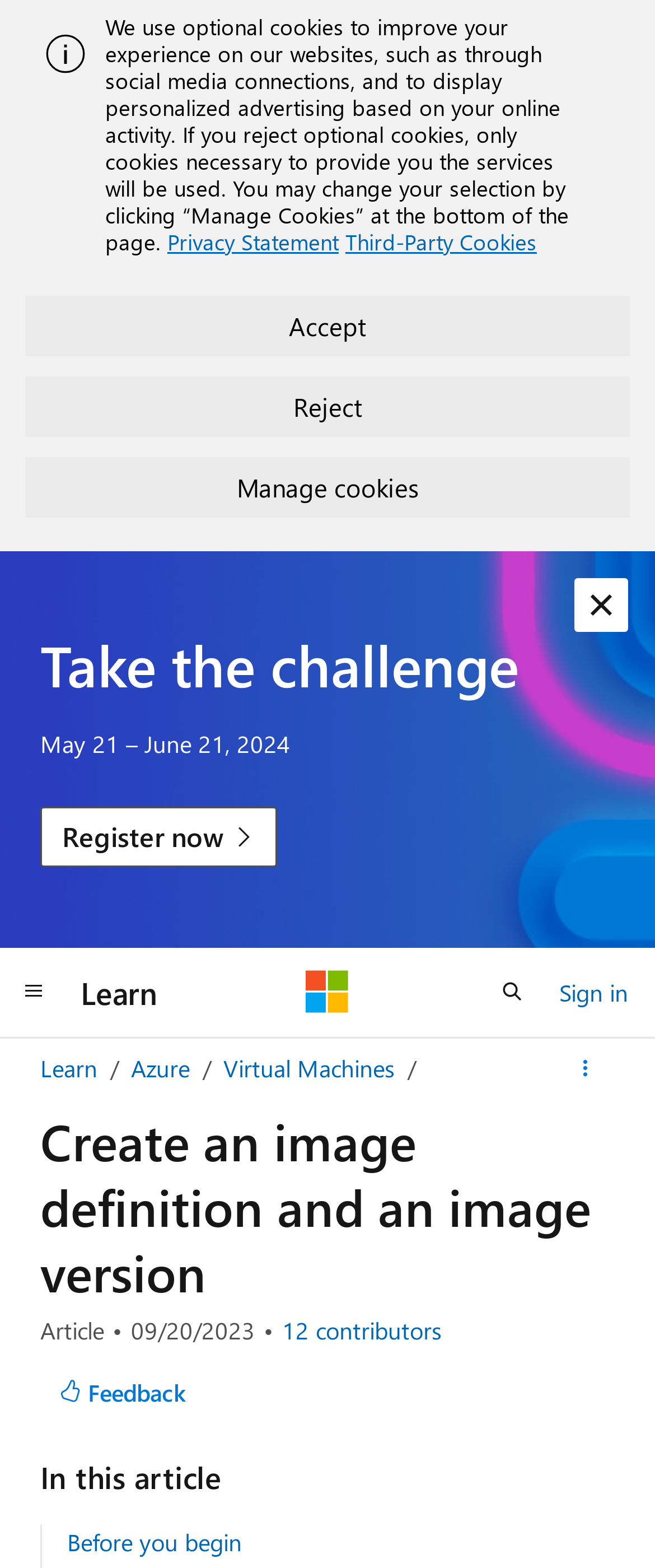Refer to the screenshot and give an in-depth answer to this question: What is the date of the article review?

The article review date is mentioned as '09/20/2023', which is displayed next to the 'Article review date' label.